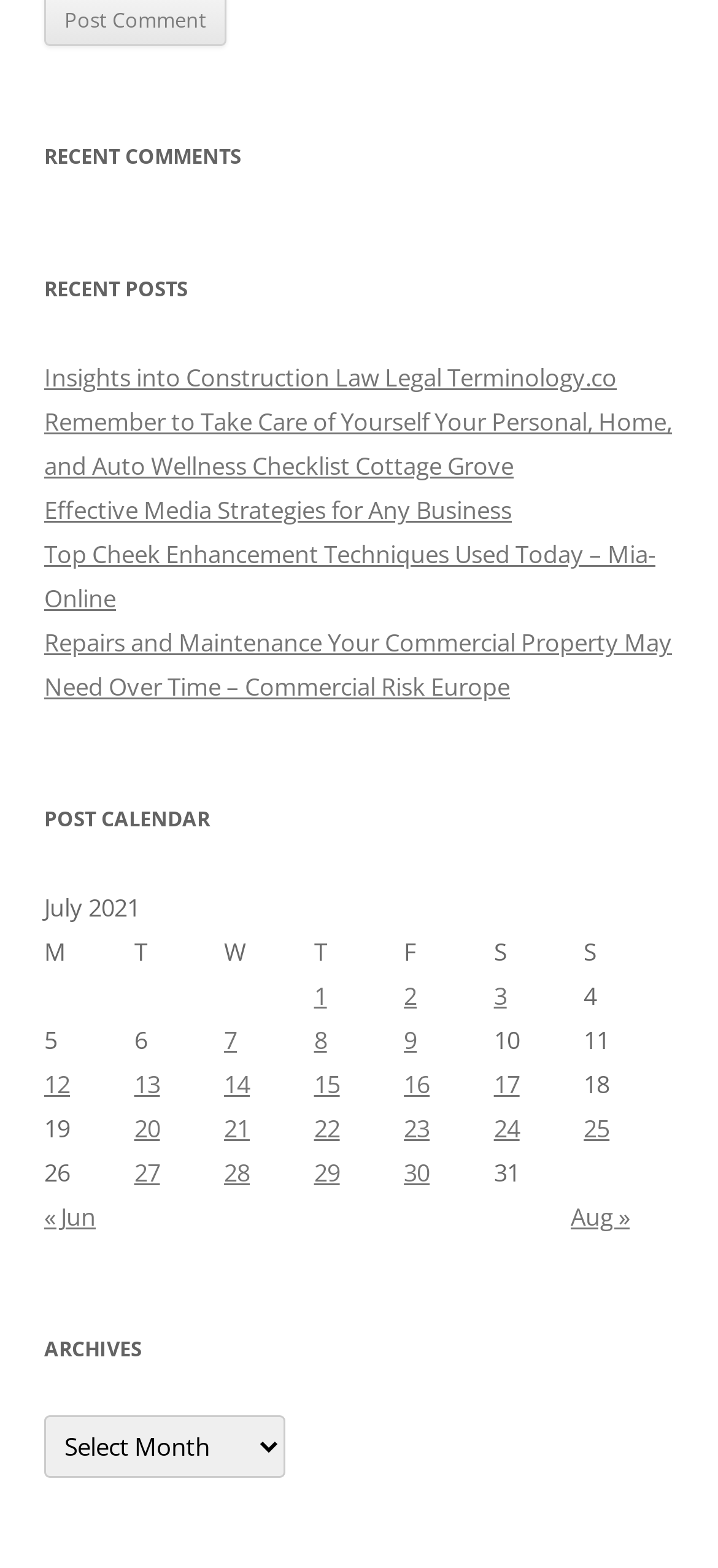Find the bounding box coordinates of the element to click in order to complete the given instruction: "Read post about media strategies."

[0.062, 0.315, 0.713, 0.336]